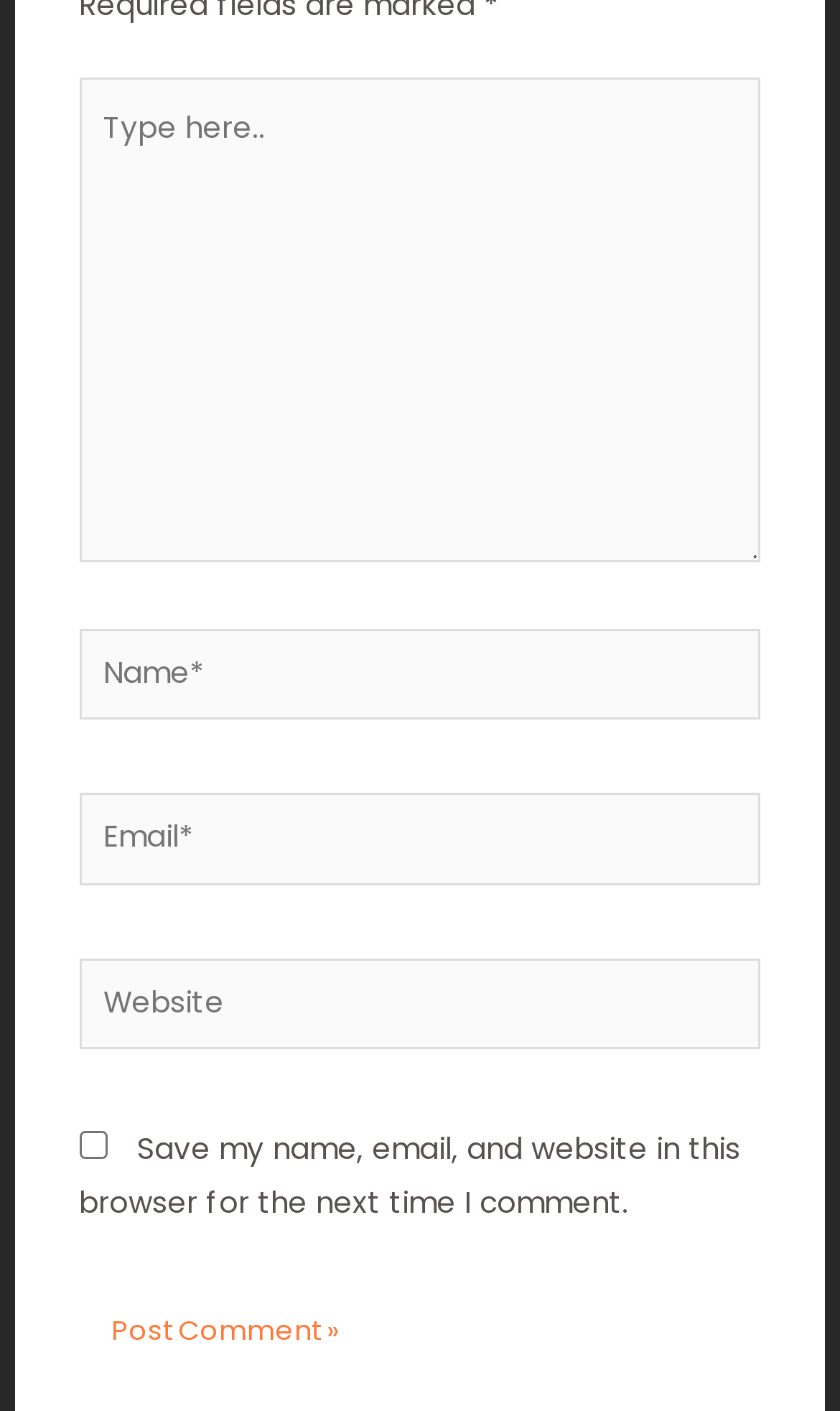Show the bounding box coordinates for the HTML element as described: "alt="FAIR RUBBER"".

None